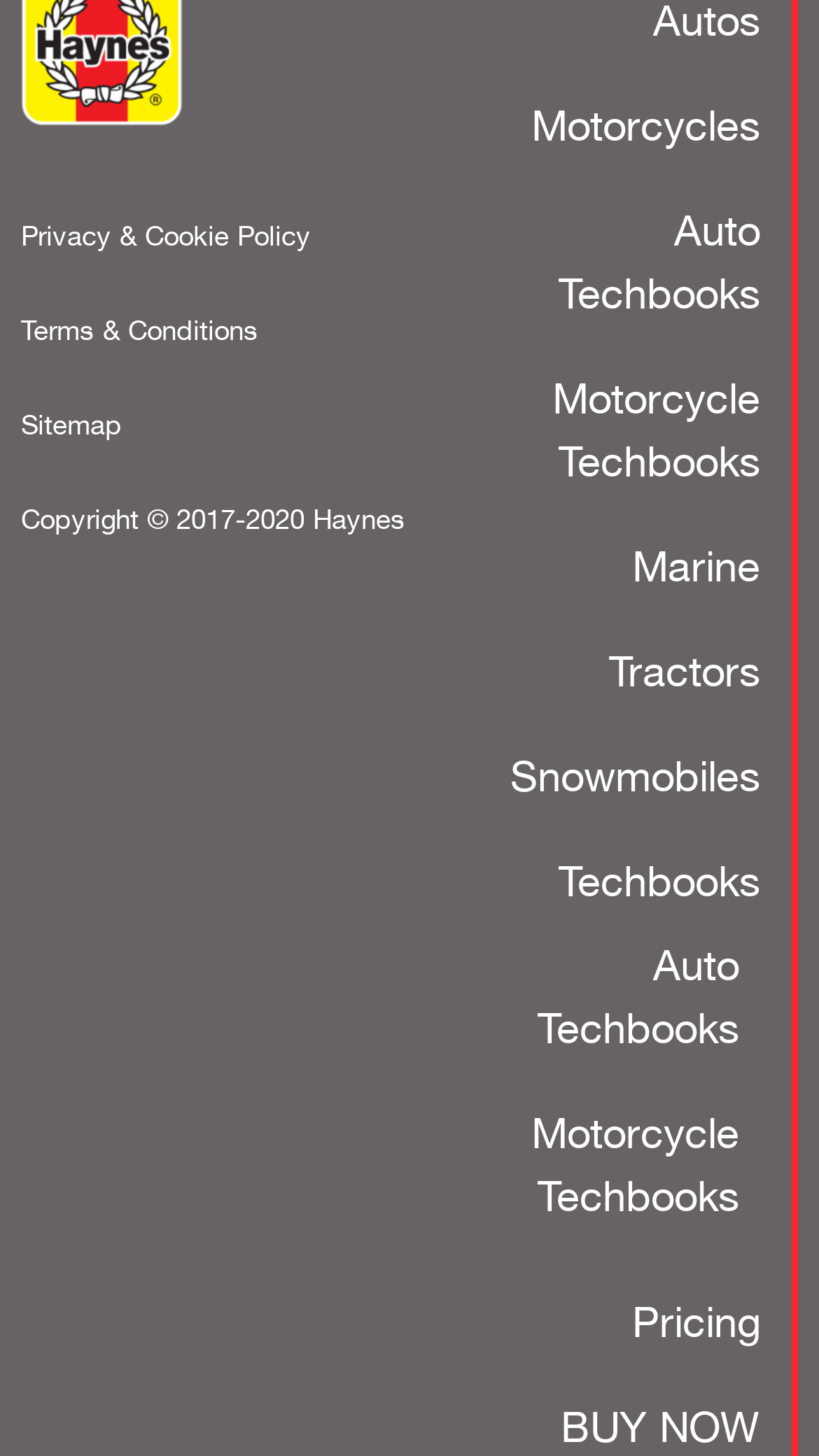Provide a single word or phrase answer to the question: 
What is the category of the second link in the main section?

Auto Techbooks